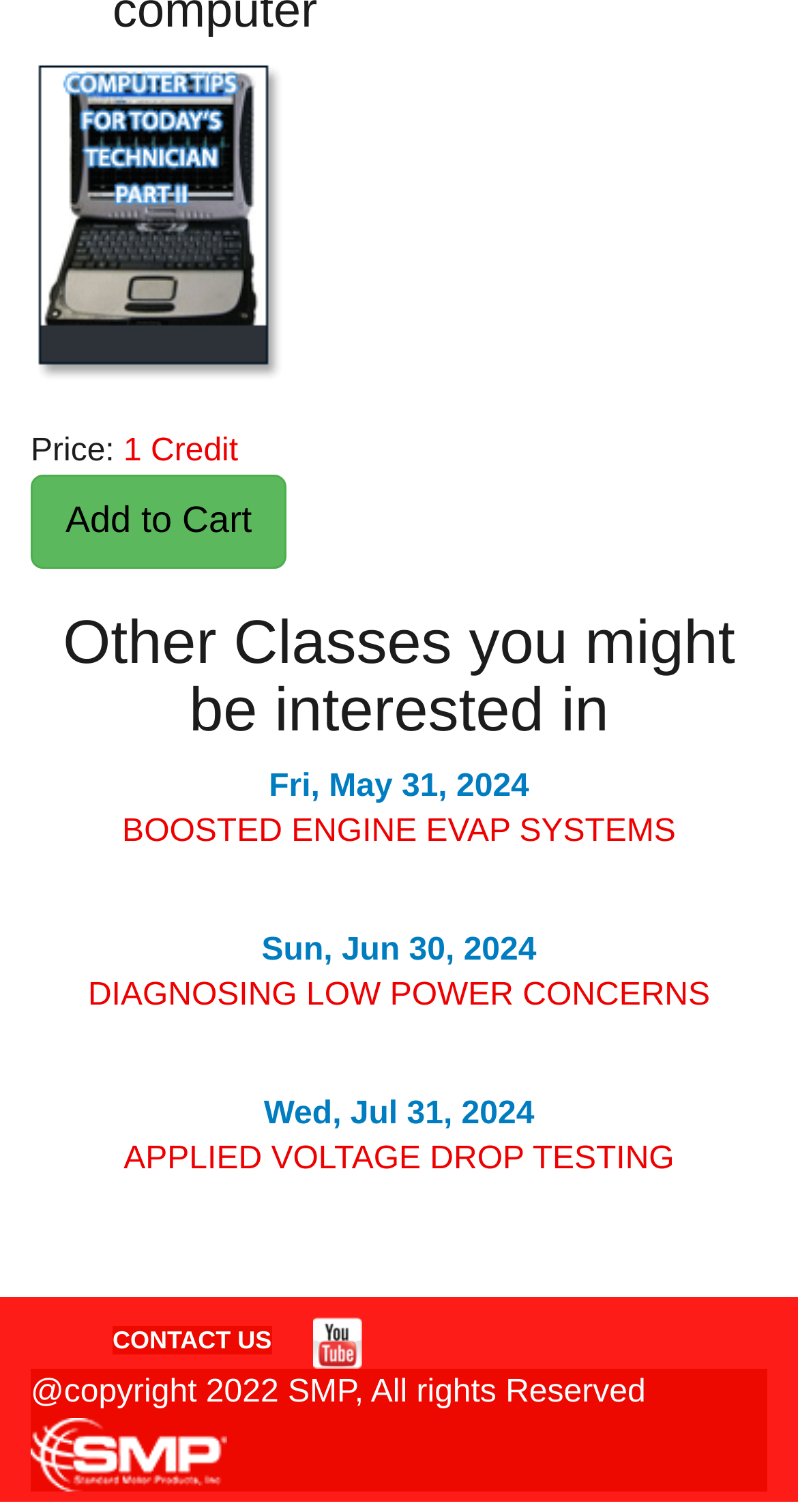Using details from the image, please answer the following question comprehensively:
What is the price of the Pro Training on-demand?

The price of the Pro Training on-demand is mentioned next to the 'Price:' label, which is '1 Credit'.